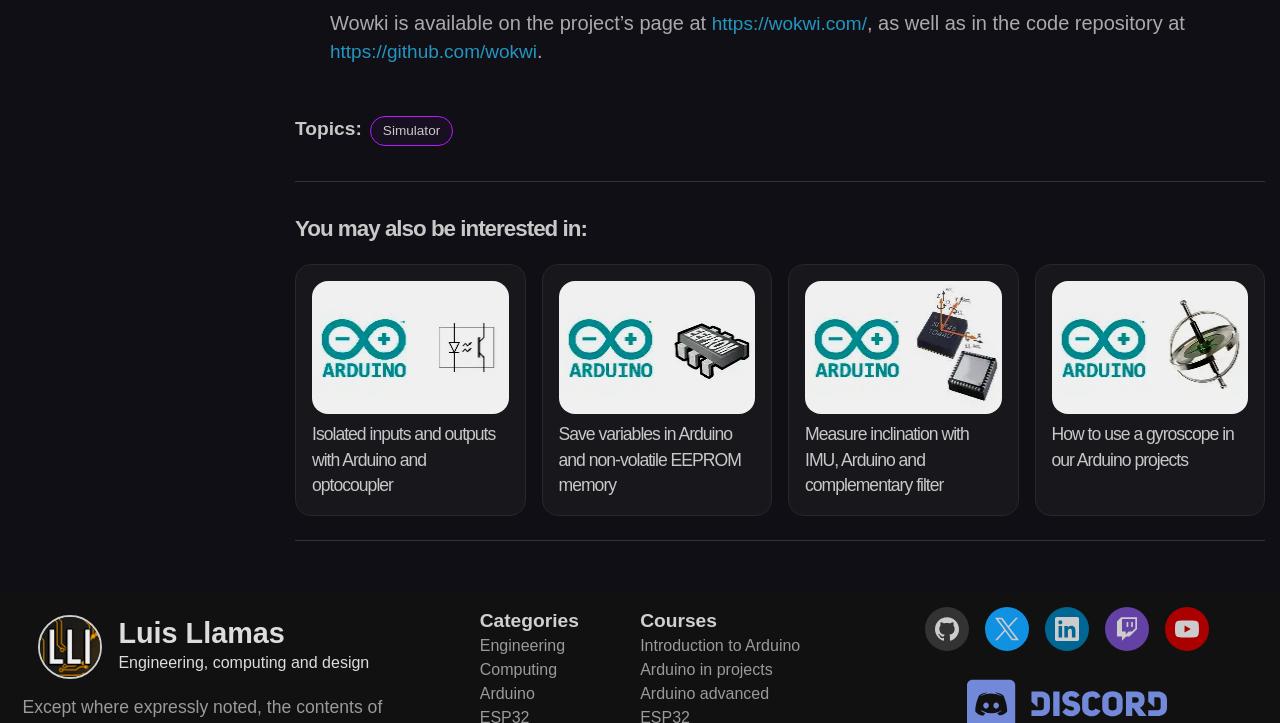Provide a one-word or short-phrase answer to the question:
How many categories are listed on this webpage?

3